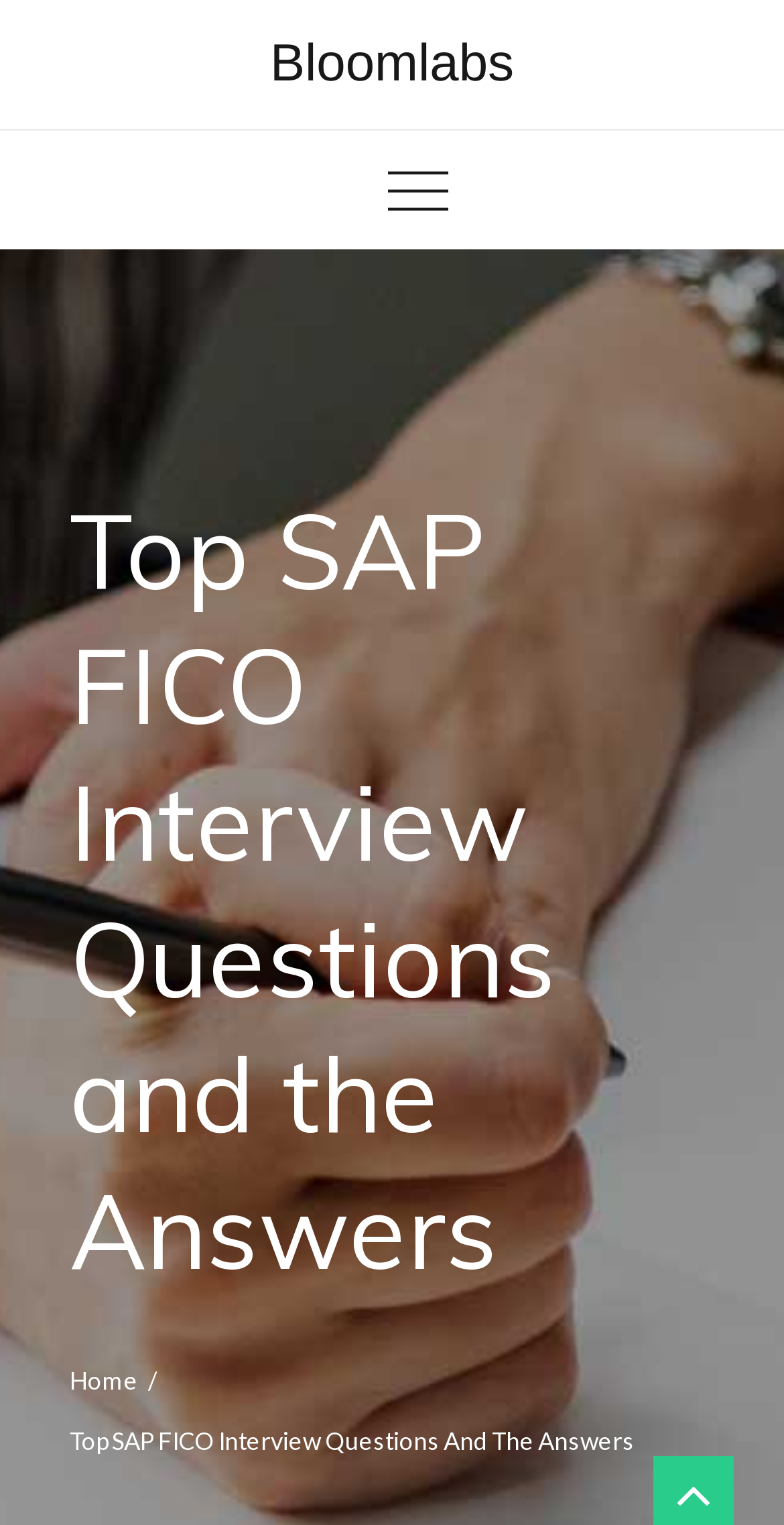Answer the question in a single word or phrase:
What is the purpose of the webpage?

To help with SAP FICO interviews